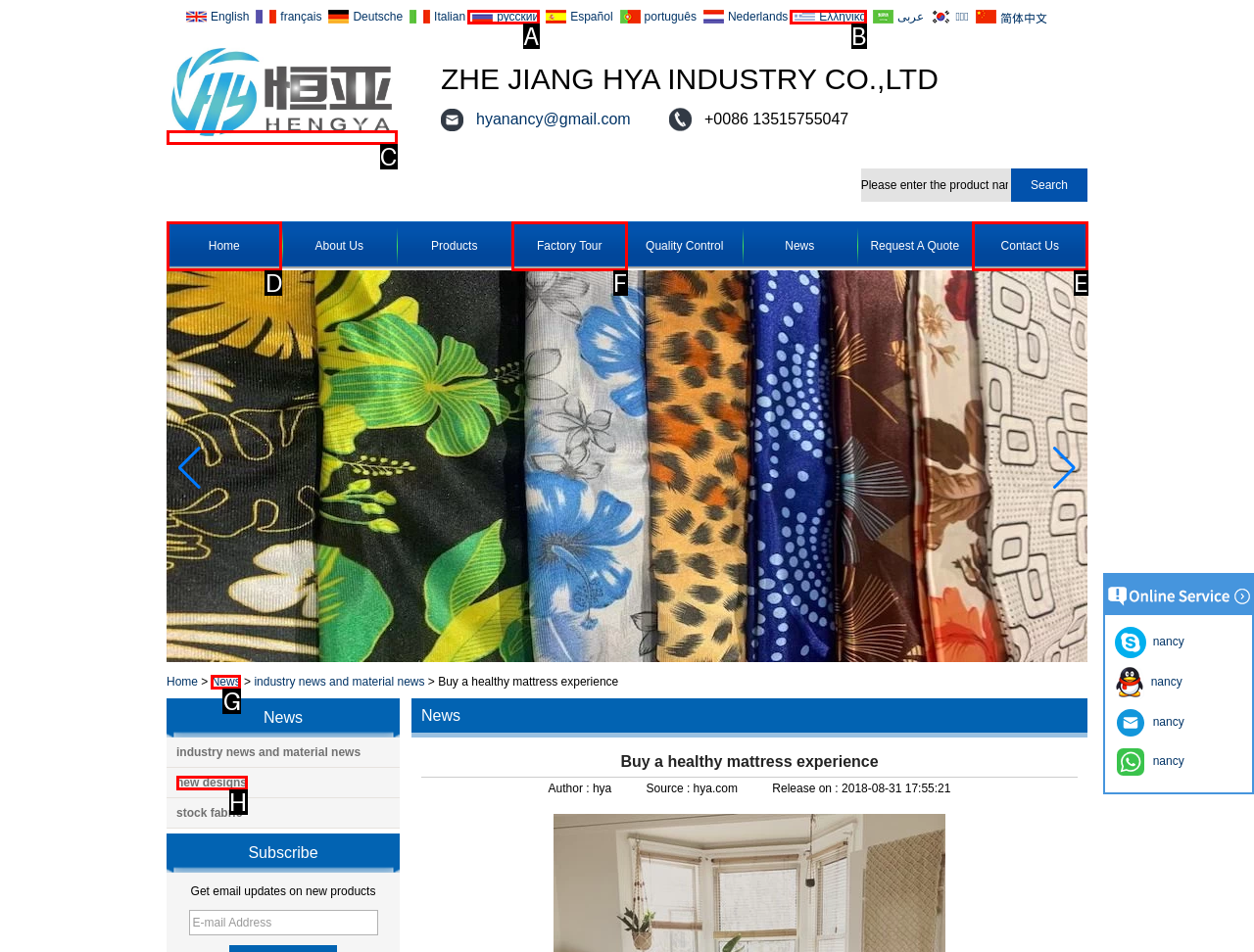Identify which HTML element should be clicked to fulfill this instruction: View the factory tour Reply with the correct option's letter.

F